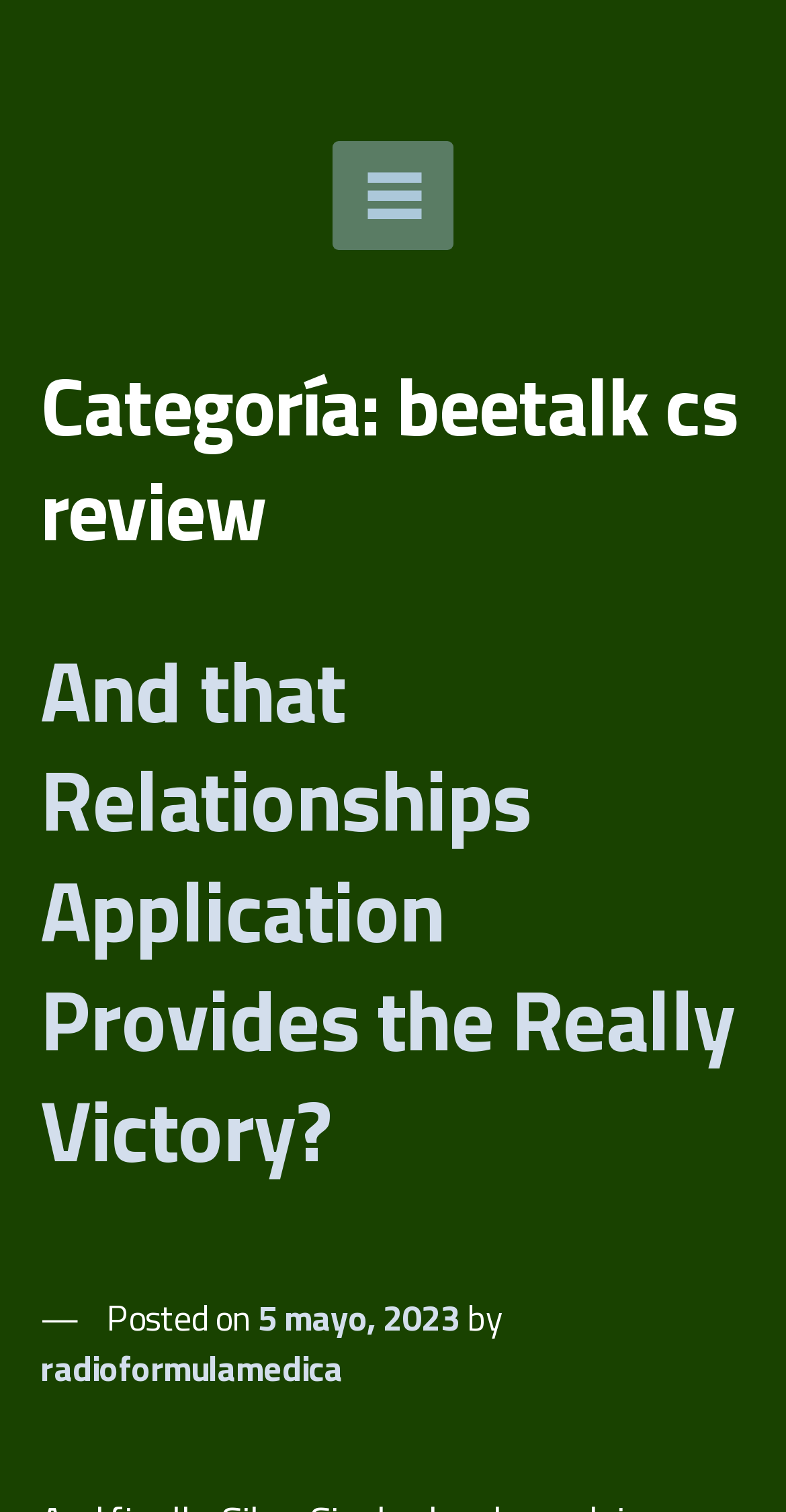When was the latest article posted?
Based on the visual content, answer with a single word or a brief phrase.

5 mayo, 2023